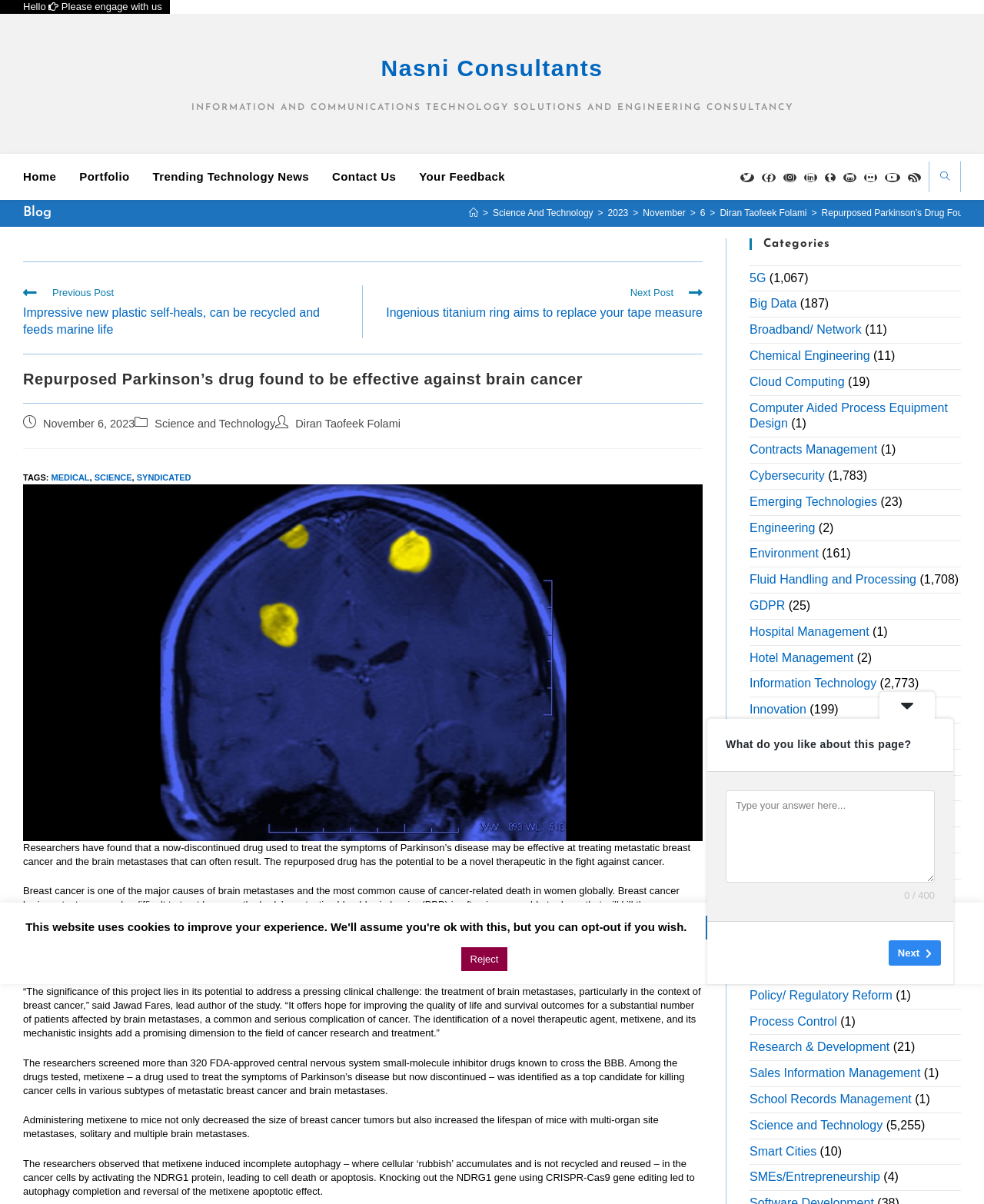Identify and provide the bounding box for the element described by: "Online Learning".

[0.762, 0.735, 0.85, 0.746]